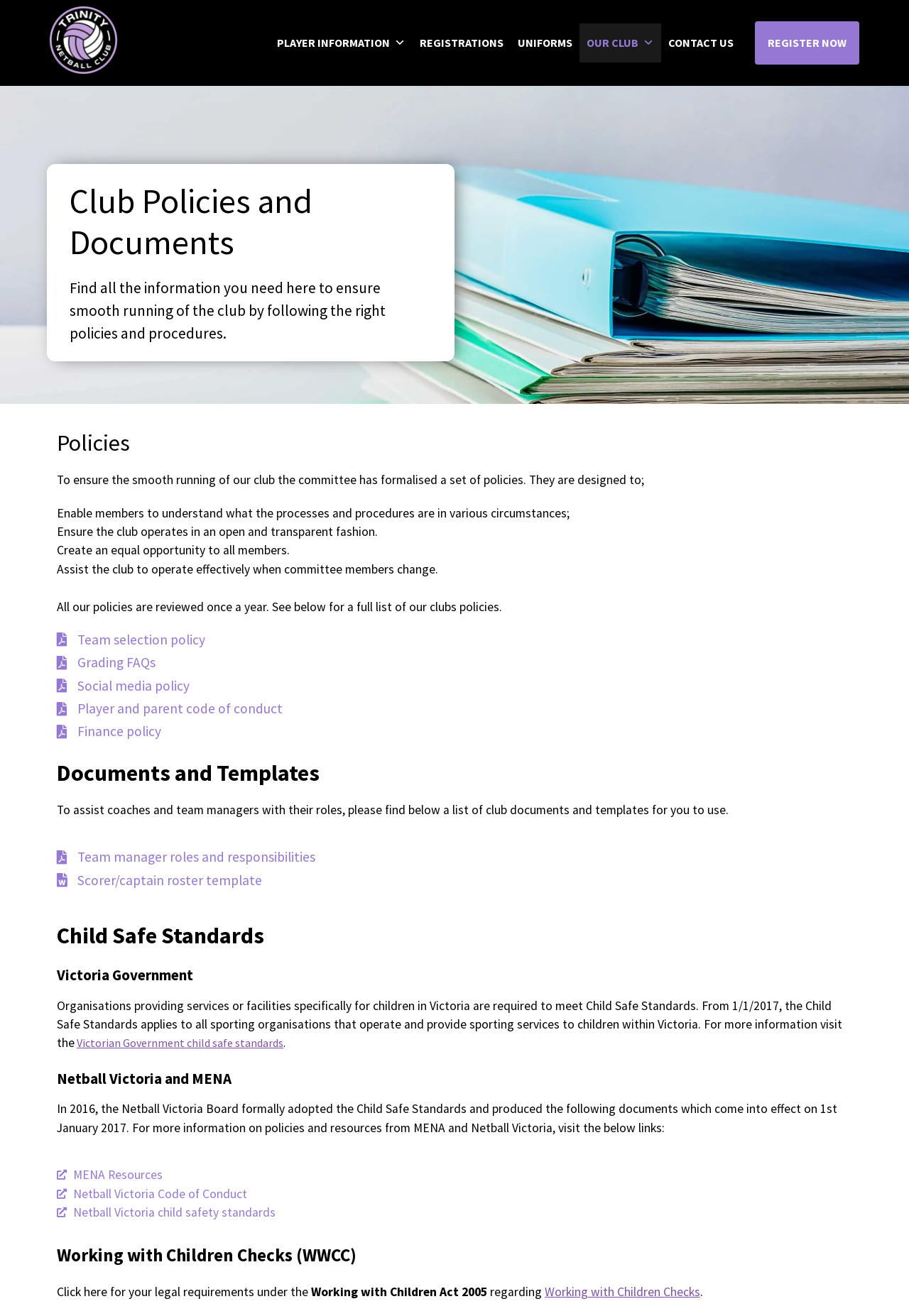Give a detailed explanation of the elements present on the webpage.

The webpage is about the Club Policies and Documents of the Trinity Netball Club. At the top, there is a link to skip to the content and the club's logo with a link to the homepage. Below that, there is a primary navigation menu with links to various sections, including player information, registrations, uniforms, and contact us.

The main content of the page is divided into three sections: Policies, Documents and Templates, and Child Safe Standards. The Policies section explains the purpose of the club's policies, which are designed to ensure the smooth running of the club, provide an open and transparent environment, and create equal opportunities for all members. There are links to various policies, including team selection, grading FAQs, social media, player and parent code of conduct, and finance.

The Documents and Templates section provides resources for coaches and team managers, including links to team manager roles and responsibilities, scorer/captain roster templates, and other documents.

The Child Safe Standards section explains the requirements for organizations providing services to children in Victoria, including the Child Safe Standards adopted by Netball Victoria. There are links to resources from MENA and Netball Victoria, as well as information on Working with Children Checks (WWCC) and the legal requirements under the Working with Children Act 2005.

Throughout the page, there are headings and static text that provide context and explanations for the various sections and links. The overall layout is organized and easy to navigate, with clear headings and concise text.